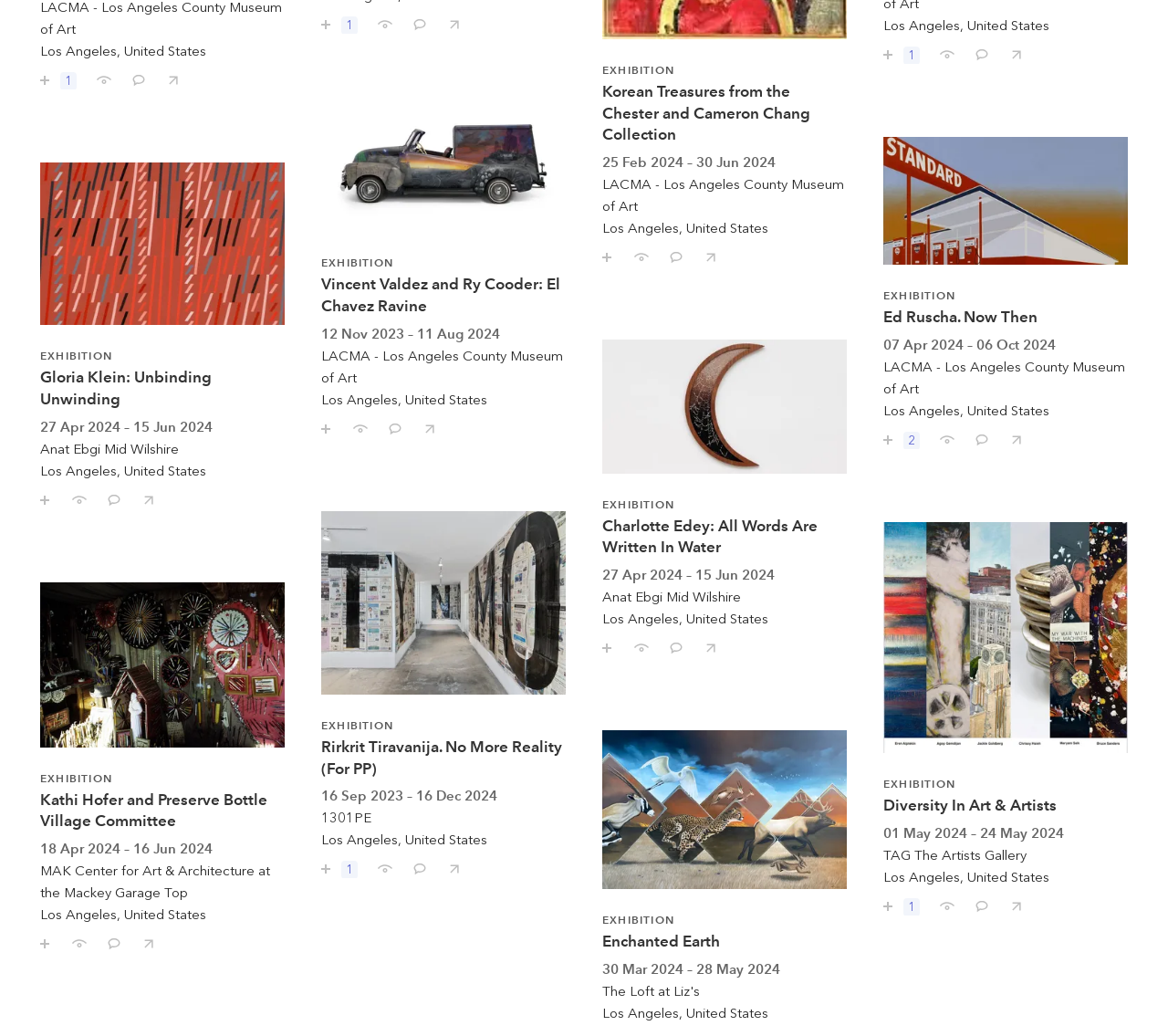How many buttons are there in the second article?
Please provide a detailed and comprehensive answer to the question.

I counted the number of buttons in the second article by looking at the child elements of the second article element. I found four buttons with the texts 'Save Gloria Klein: Unbinding Unwinding', 'I've seen Gloria Klein: Unbinding Unwinding', 'Comment on Gloria Klein: Unbinding Unwinding', and 'Share Gloria Klein: Unbinding Unwinding with your friends'.